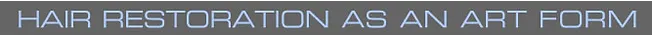Use a single word or phrase to answer the question:
Who is the hair surgeon mentioned in the image?

Dr. Paul Cotterill